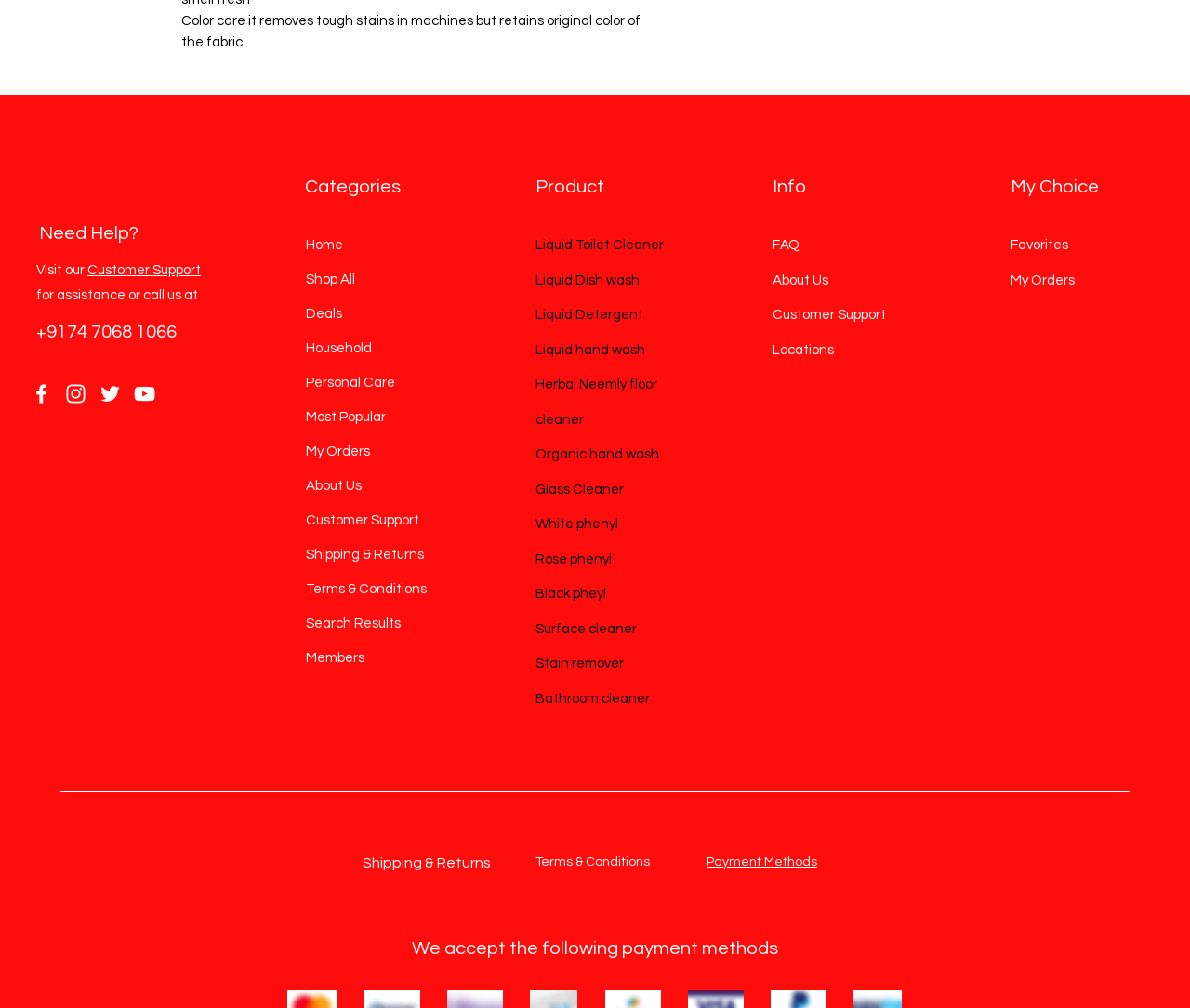Highlight the bounding box coordinates of the element that should be clicked to carry out the following instruction: "Search for products". The coordinates must be given as four float numbers ranging from 0 to 1, i.e., [left, top, right, bottom].

[0.249, 0.226, 0.374, 0.26]